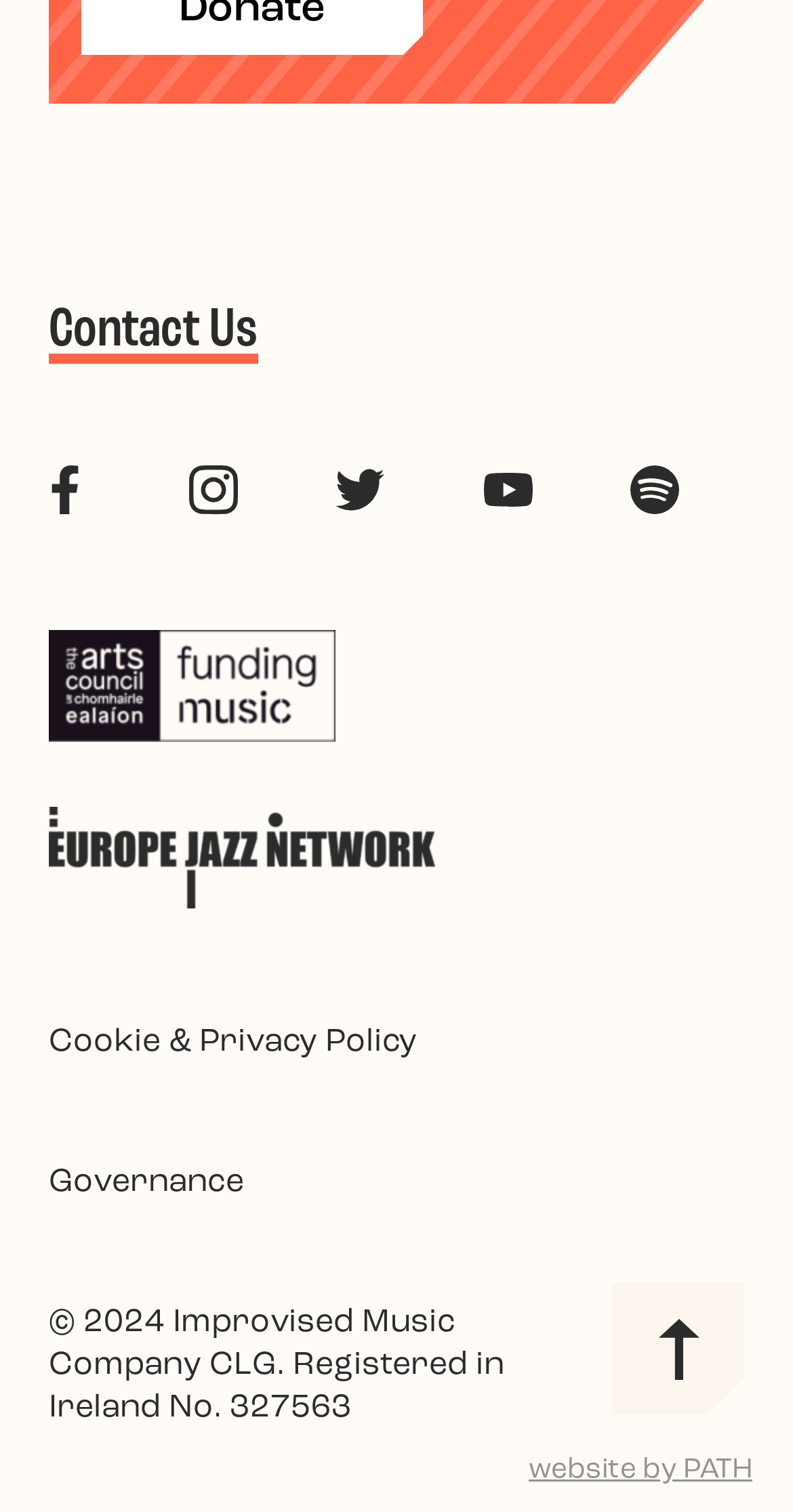Who designed the website?
Using the visual information, respond with a single word or phrase.

PATH